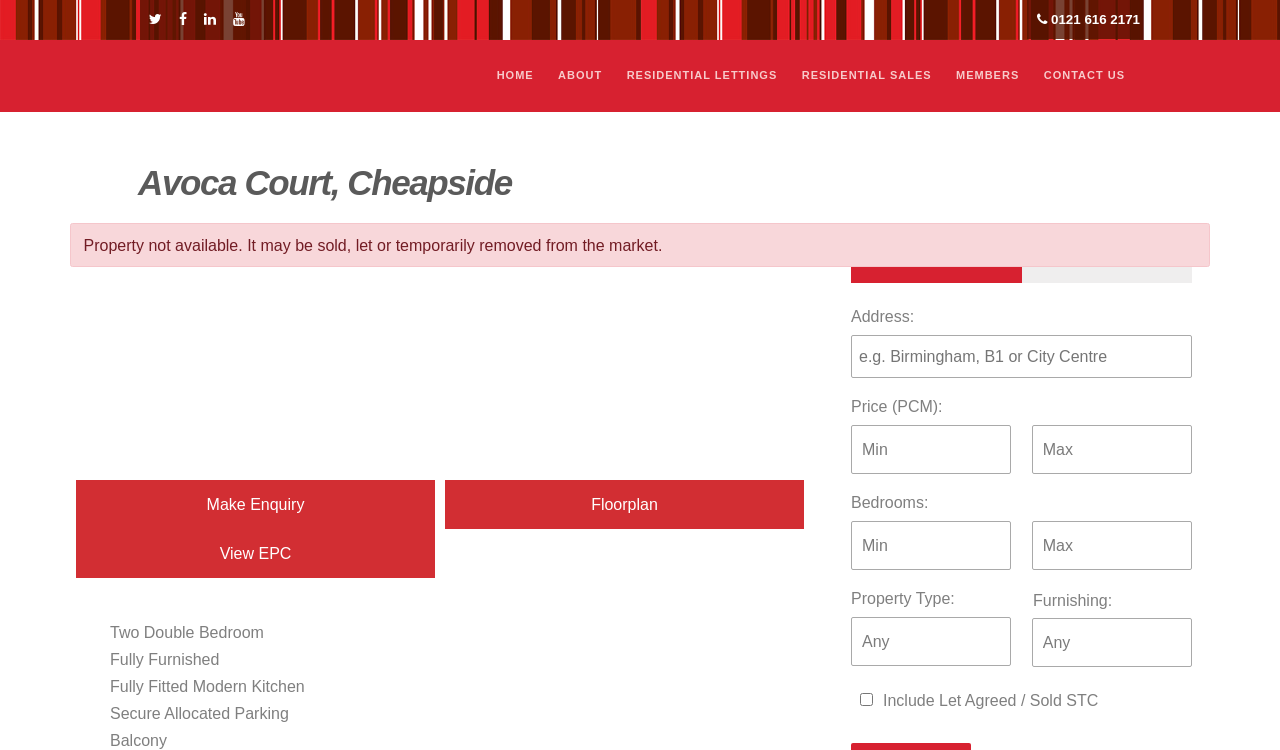Select the bounding box coordinates of the element I need to click to carry out the following instruction: "Click the 'HOME' link".

[0.388, 0.061, 0.433, 0.139]